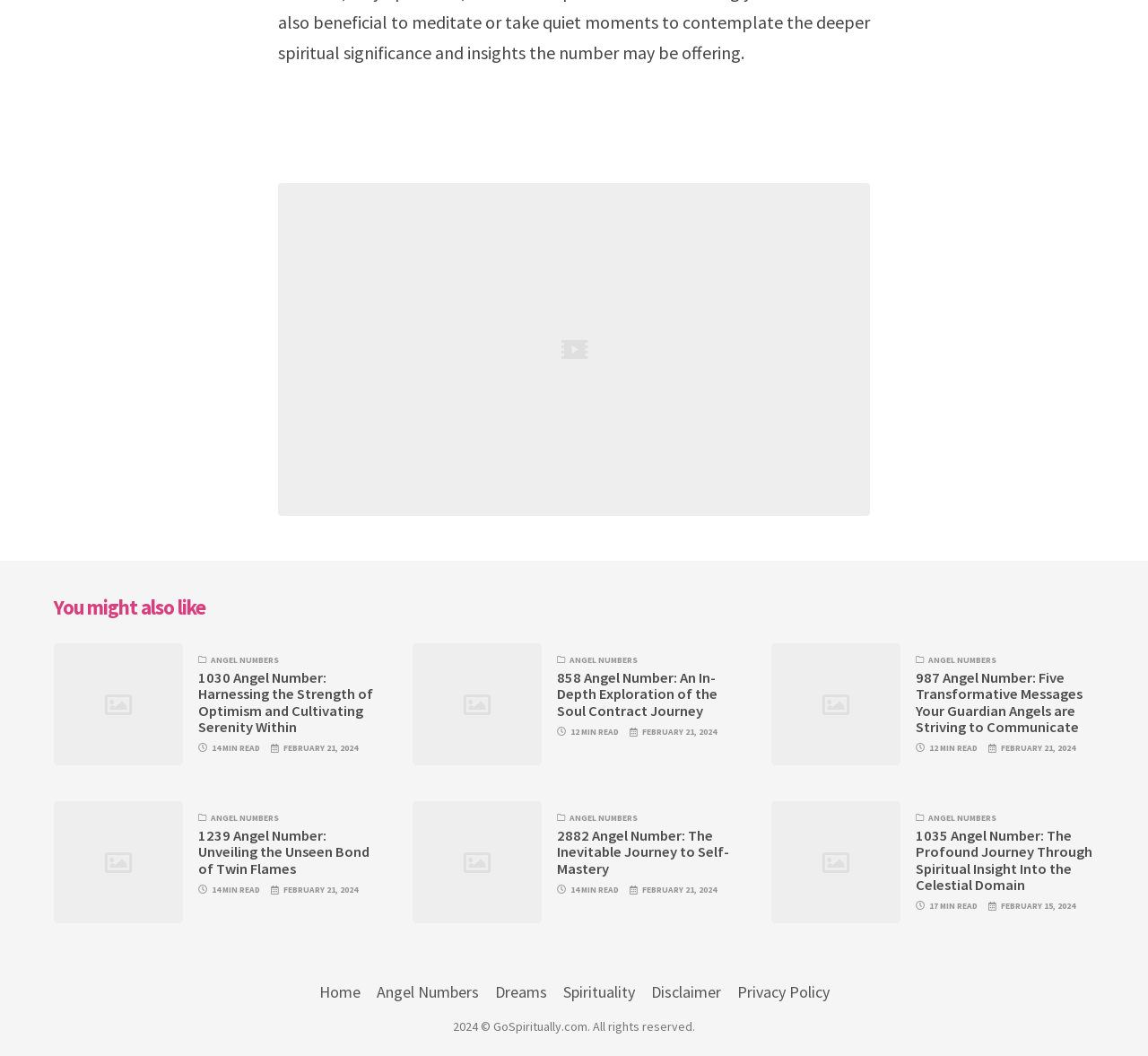Please find the bounding box coordinates of the clickable region needed to complete the following instruction: "read the article about '1030 Angel Number: Harnessing the Strength of Optimism and Cultivating Serenity Within'". The bounding box coordinates must consist of four float numbers between 0 and 1, i.e., [left, top, right, bottom].

[0.173, 0.635, 0.328, 0.697]